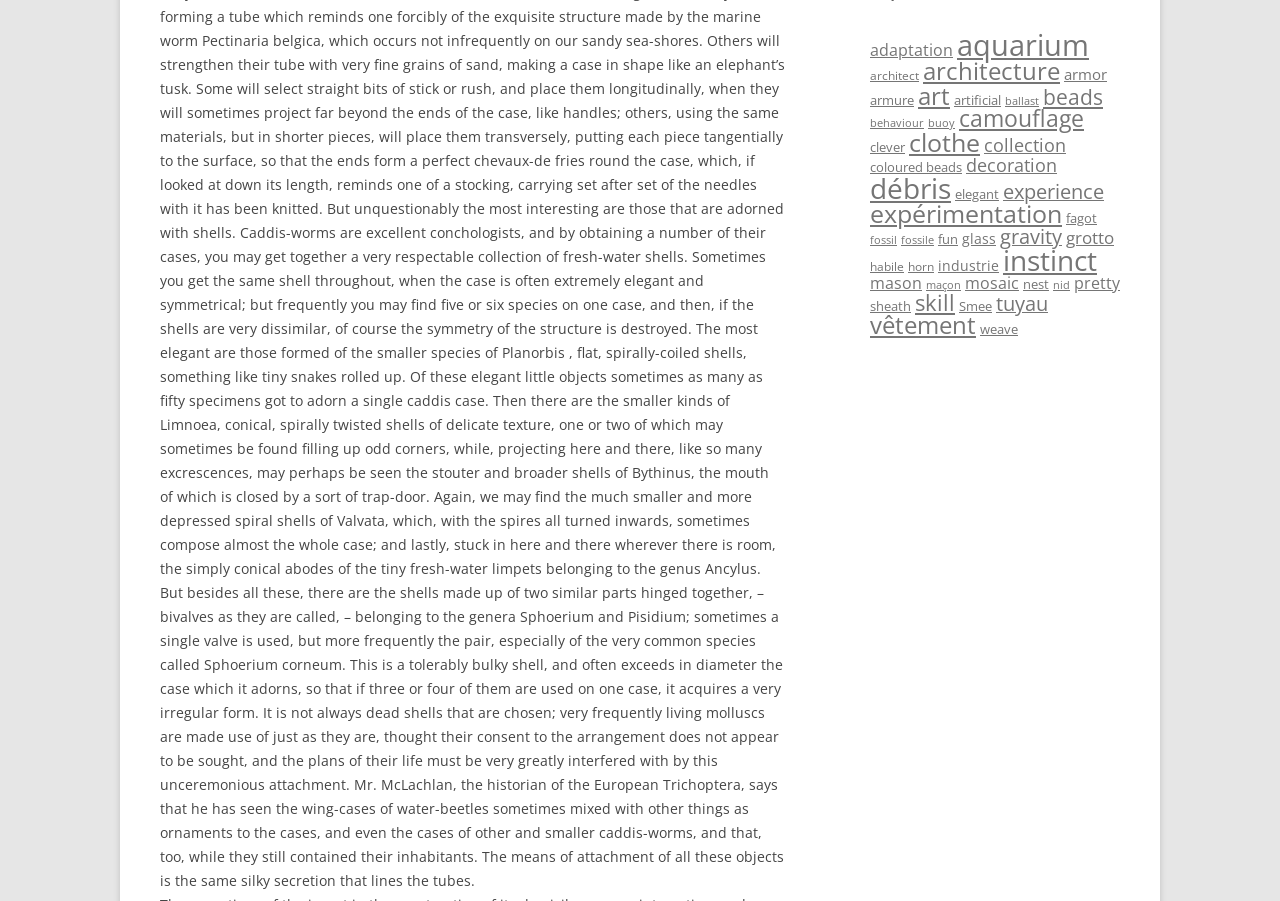Using the description: "aquarium", determine the UI element's bounding box coordinates. Ensure the coordinates are in the format of four float numbers between 0 and 1, i.e., [left, top, right, bottom].

[0.748, 0.027, 0.851, 0.072]